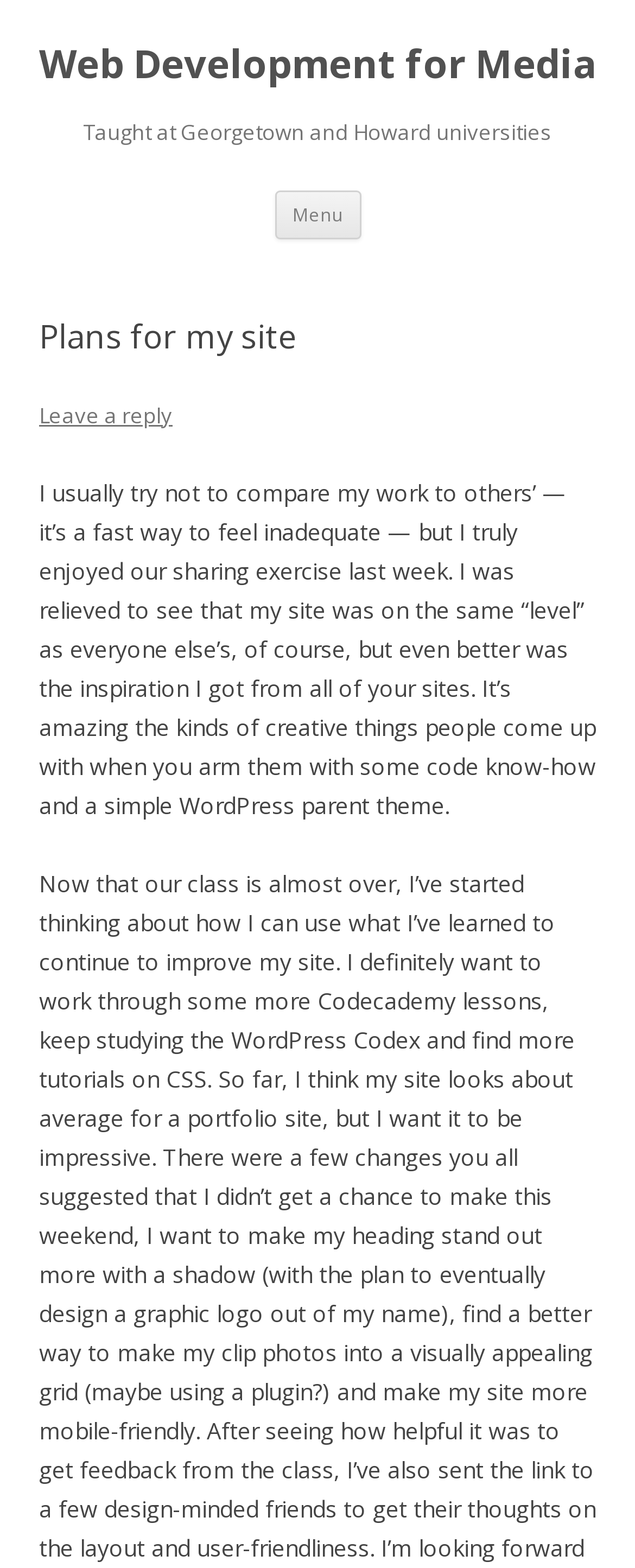What is the purpose of the 'Menu' button?
Examine the webpage screenshot and provide an in-depth answer to the question.

The 'Menu' button is likely used to navigate through the website, providing access to different sections or pages, although the exact functionality is not specified.